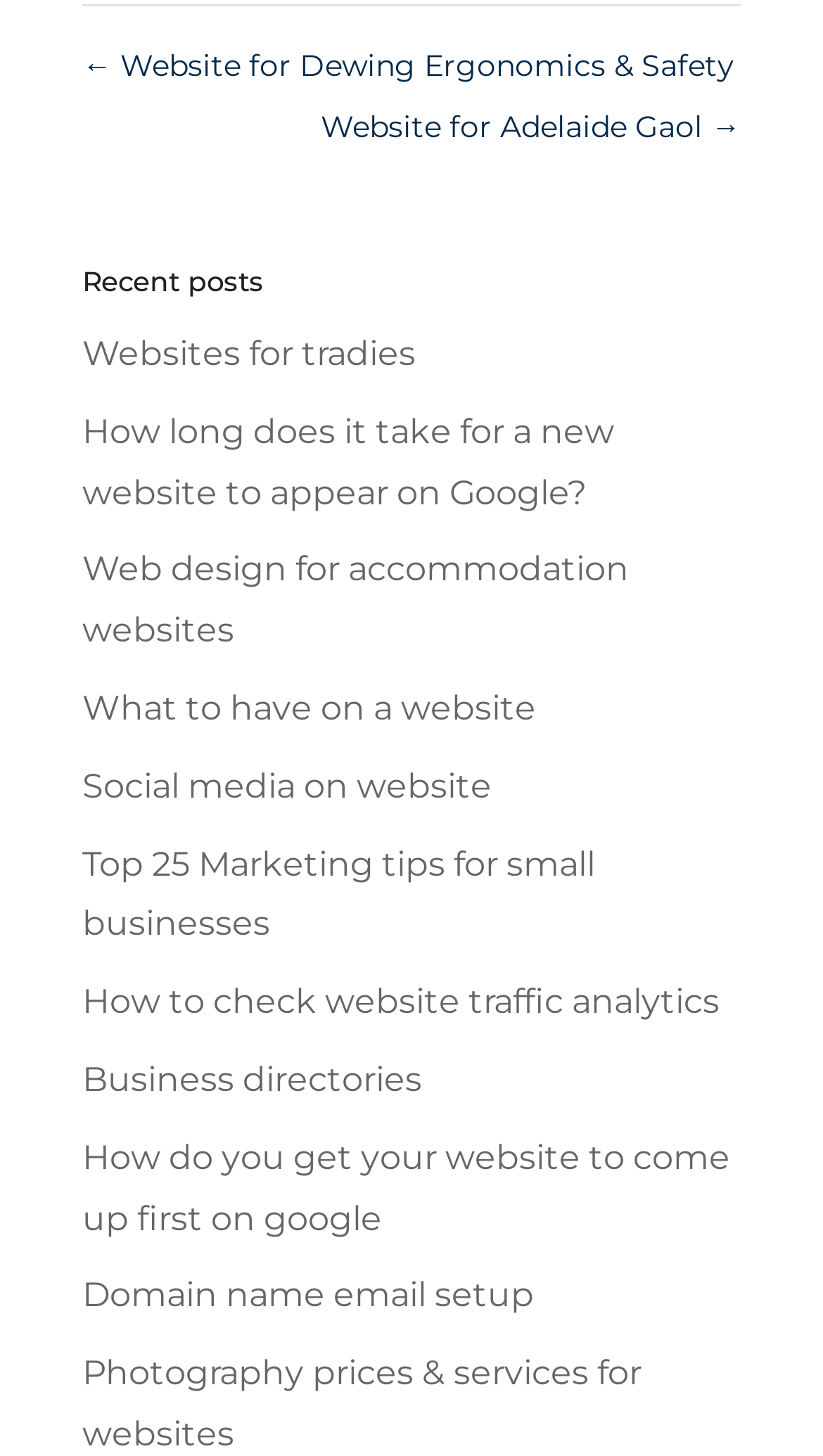Can you show the bounding box coordinates of the region to click on to complete the task described in the instruction: "Explore photography prices and services for websites"?

[0.1, 0.929, 0.779, 0.998]